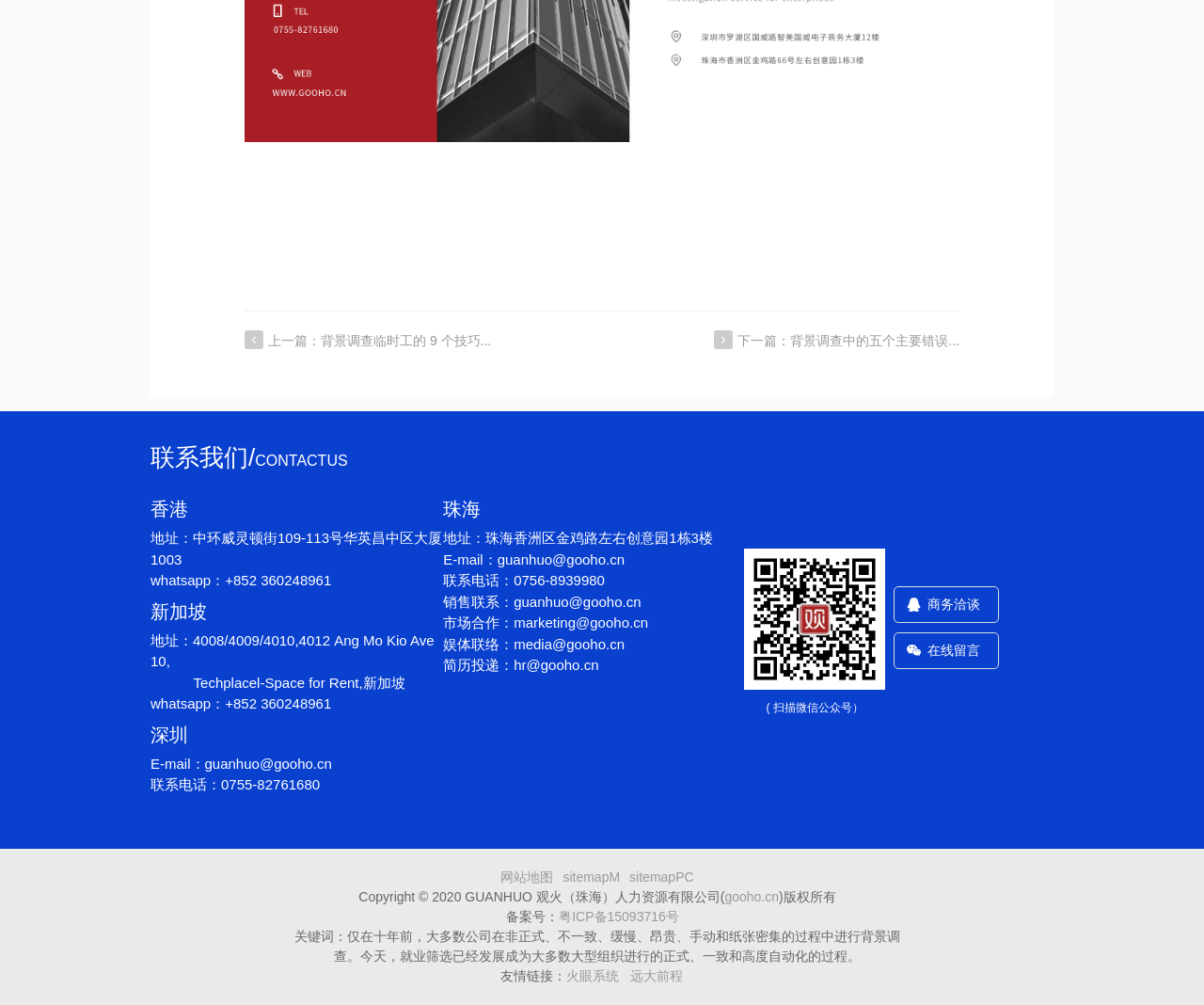Highlight the bounding box coordinates of the element that should be clicked to carry out the following instruction: "Contact us". The coordinates must be given as four float numbers ranging from 0 to 1, i.e., [left, top, right, bottom].

[0.125, 0.441, 0.206, 0.469]